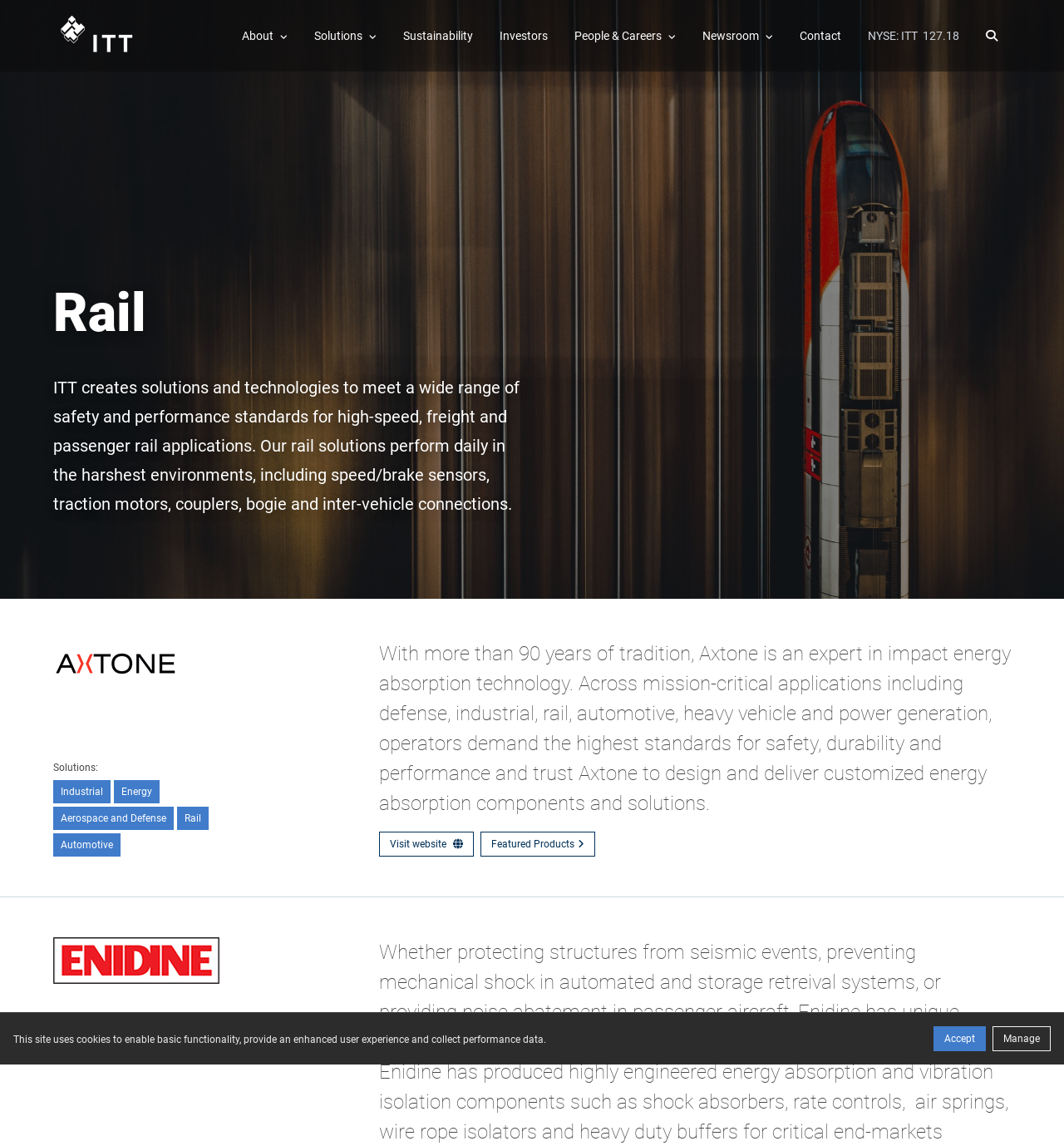Deliver a detailed narrative of the webpage's visual and textual elements.

The webpage is about ITT Inc., a diversified leading manufacturer of highly engineered critical components and customized technology solutions for the transportation, industrial, and energy markets. 

At the top of the page, there is a main navigation section with several buttons and links, including the company logo, "Show About menu", "Show Solutions menu", "Sustainability", "Investors", "People & Careers", "Newsroom", "Contact", and "Search". 

Below the navigation section, there is a large image showcasing ITT Solutions in Rail. 

The main content of the page is divided into two sections. The left section has a heading "Rail" and describes ITT's solutions and technologies for high-speed, freight, and passenger rail applications. There is also an image of Axtone, an expert in impact energy absorption technology, and a list of links to different solutions, including Industrial, Energy, Aerospace and Defense, Rail, and Automotive.

The right section has a heading about Axtone's expertise in impact energy absorption technology and its applications in various industries. There is a link to visit the Axtone website and a button to show featured products. Below this, there are two sections showcasing Axtone's products, including Rail Vehicle Springs and Axtone Buffer, each with an image and a brief description.

At the bottom of the page, there is a notice about the use of cookies on the site, with an "Accept" button and a link to manage cookie settings.